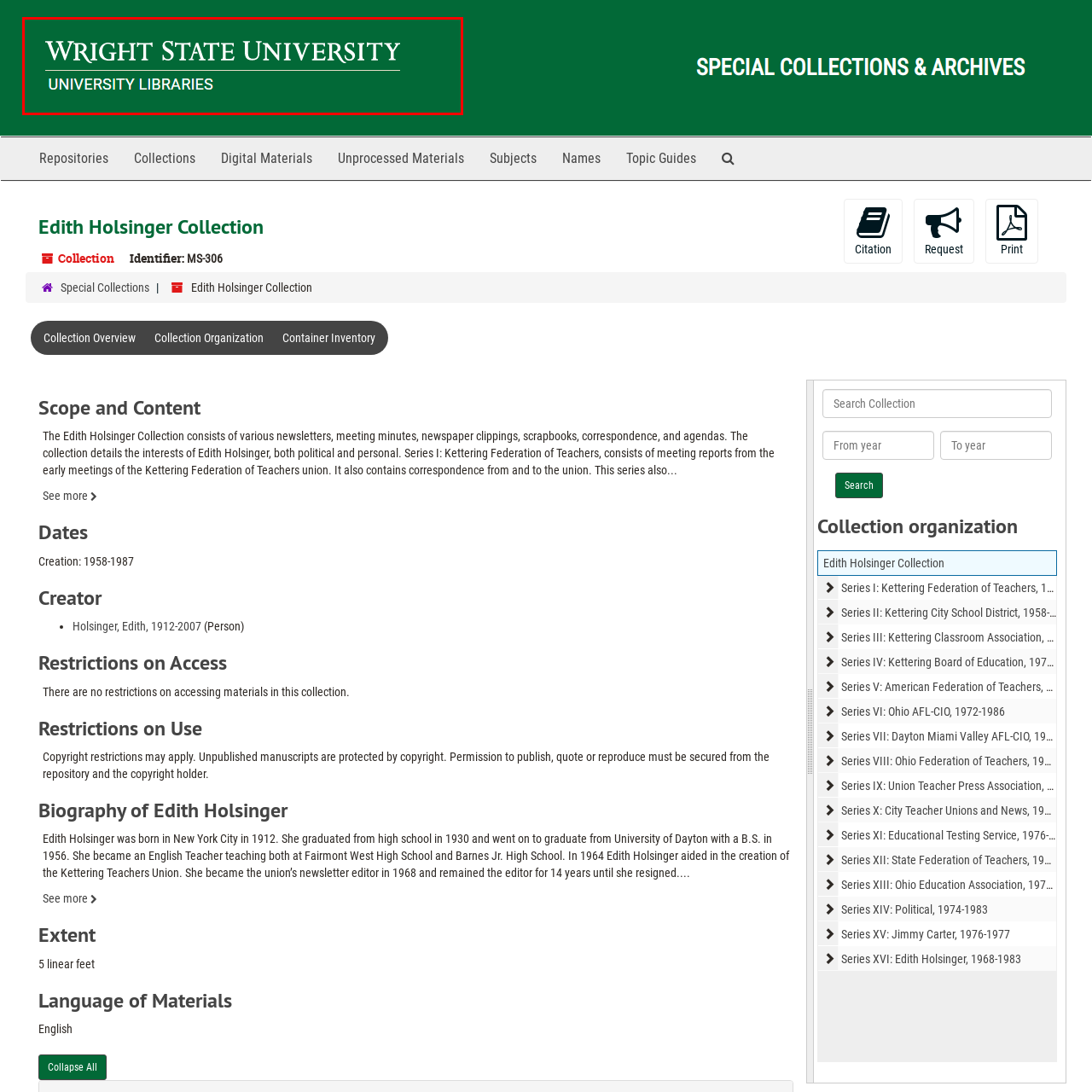Generate a thorough description of the part of the image enclosed by the red boundary.

The image showcases the logo of Wright State University Libraries, prominently displayed against a rich green background. The text reads "WRIGHT STATE UNIVERSITY" in a bold, white serif font, emphasizing the institution's prominence. Below, in a slightly smaller but equally clear typeface, the words "UNIVERSITY LIBRARIES" are presented, highlighting the library services offered to students and faculty. This design reflects the university's commitment to education and research, serving as a gateway to its extensive academic resources.